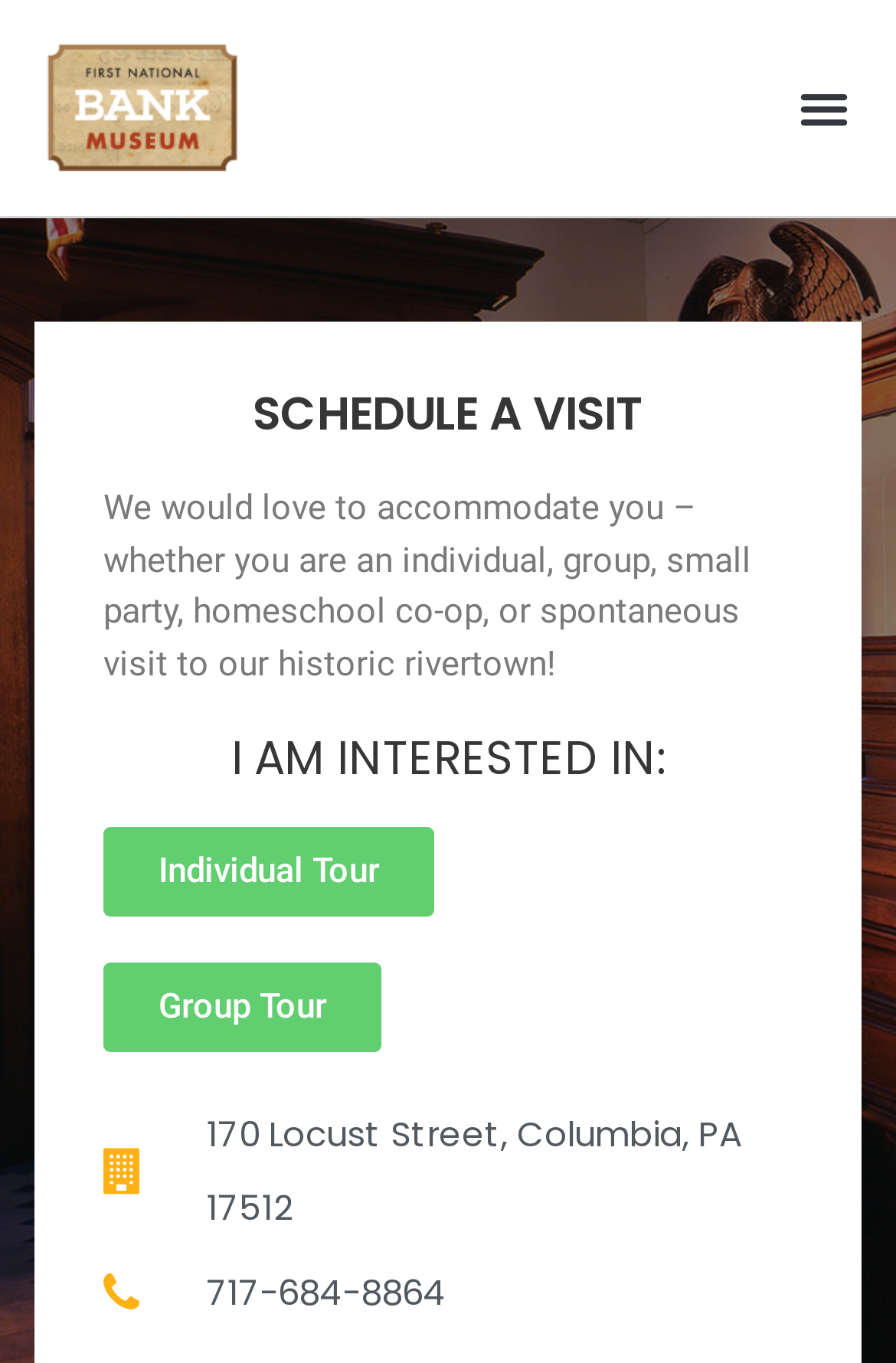Please provide the bounding box coordinates for the UI element as described: "Group Tour". The coordinates must be four floats between 0 and 1, represented as [left, top, right, bottom].

[0.115, 0.707, 0.426, 0.772]